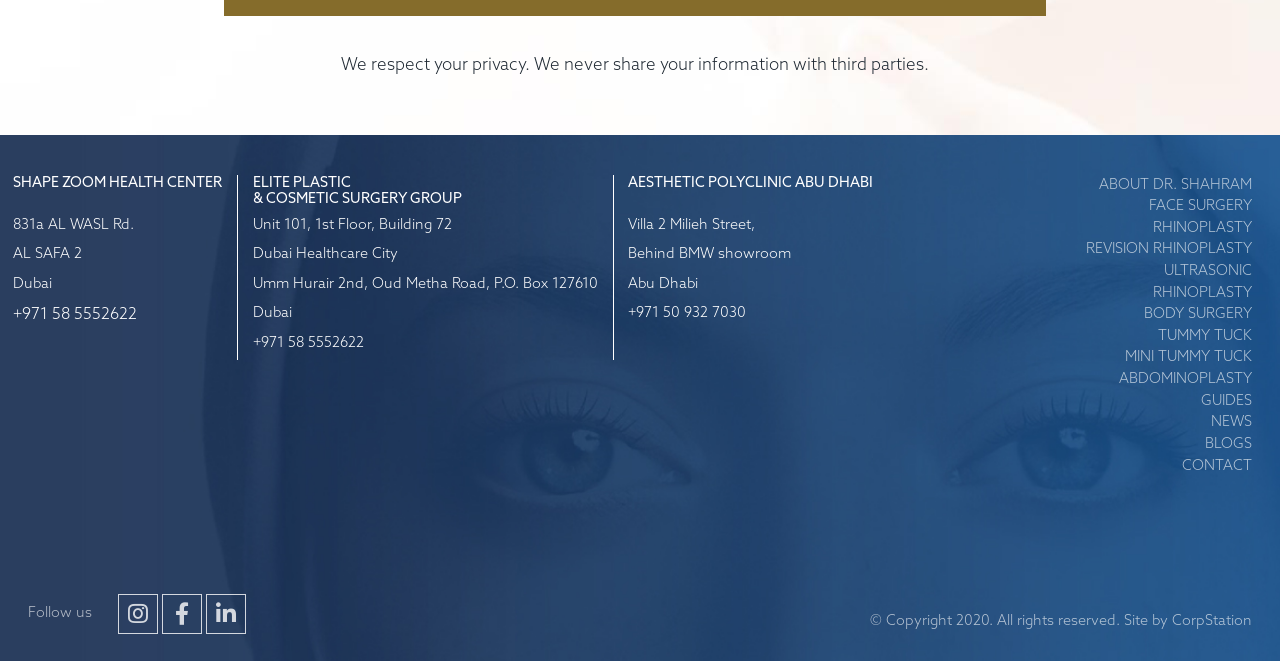Could you specify the bounding box coordinates for the clickable section to complete the following instruction: "Visit the ABOUT DR. SHAHRAM page"?

[0.835, 0.264, 0.978, 0.297]